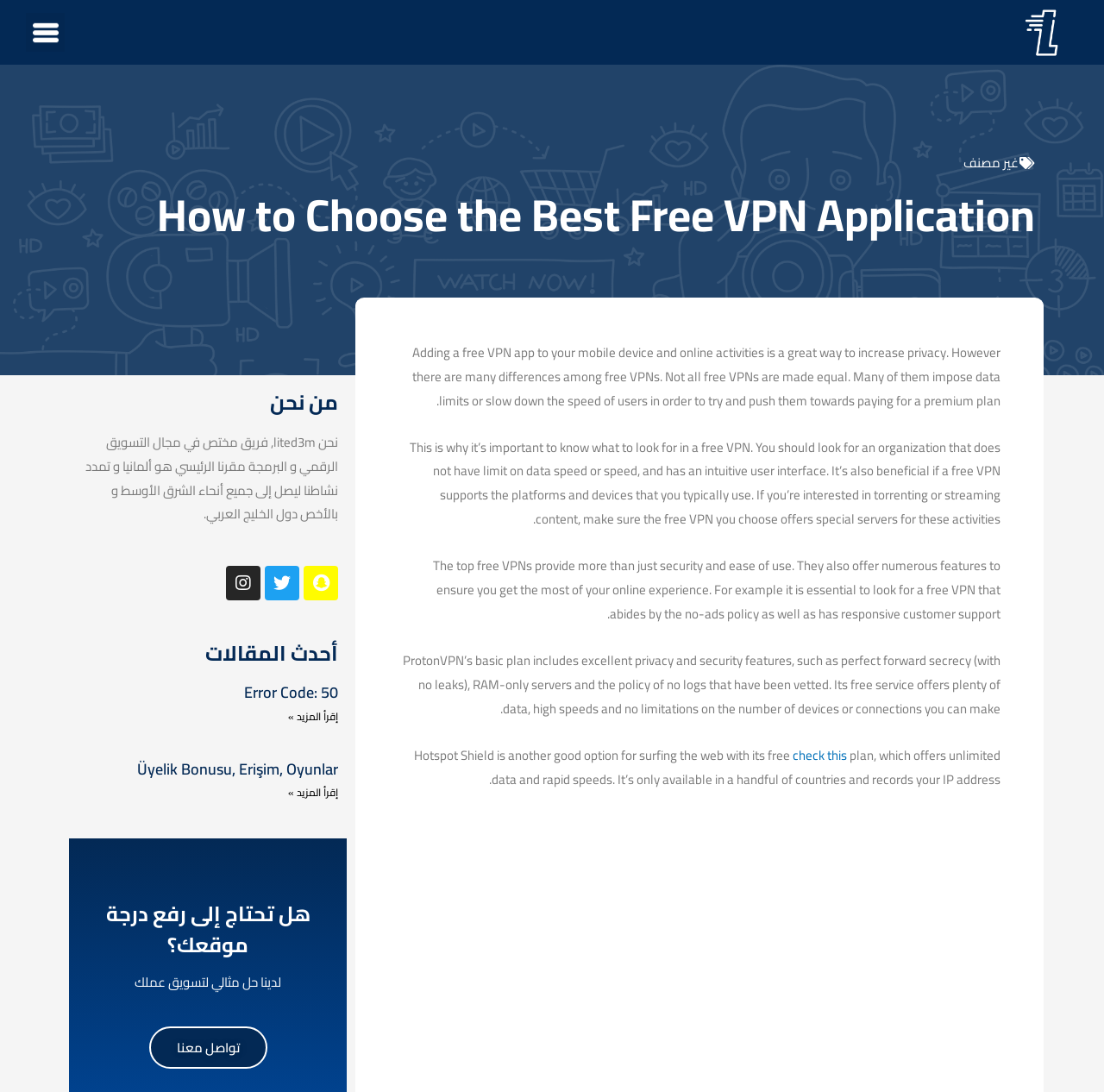Please identify the bounding box coordinates of the clickable element to fulfill the following instruction: "Check the article Üyelik Bonusu, Erişim, Oyunlar". The coordinates should be four float numbers between 0 and 1, i.e., [left, top, right, bottom].

[0.124, 0.691, 0.306, 0.717]